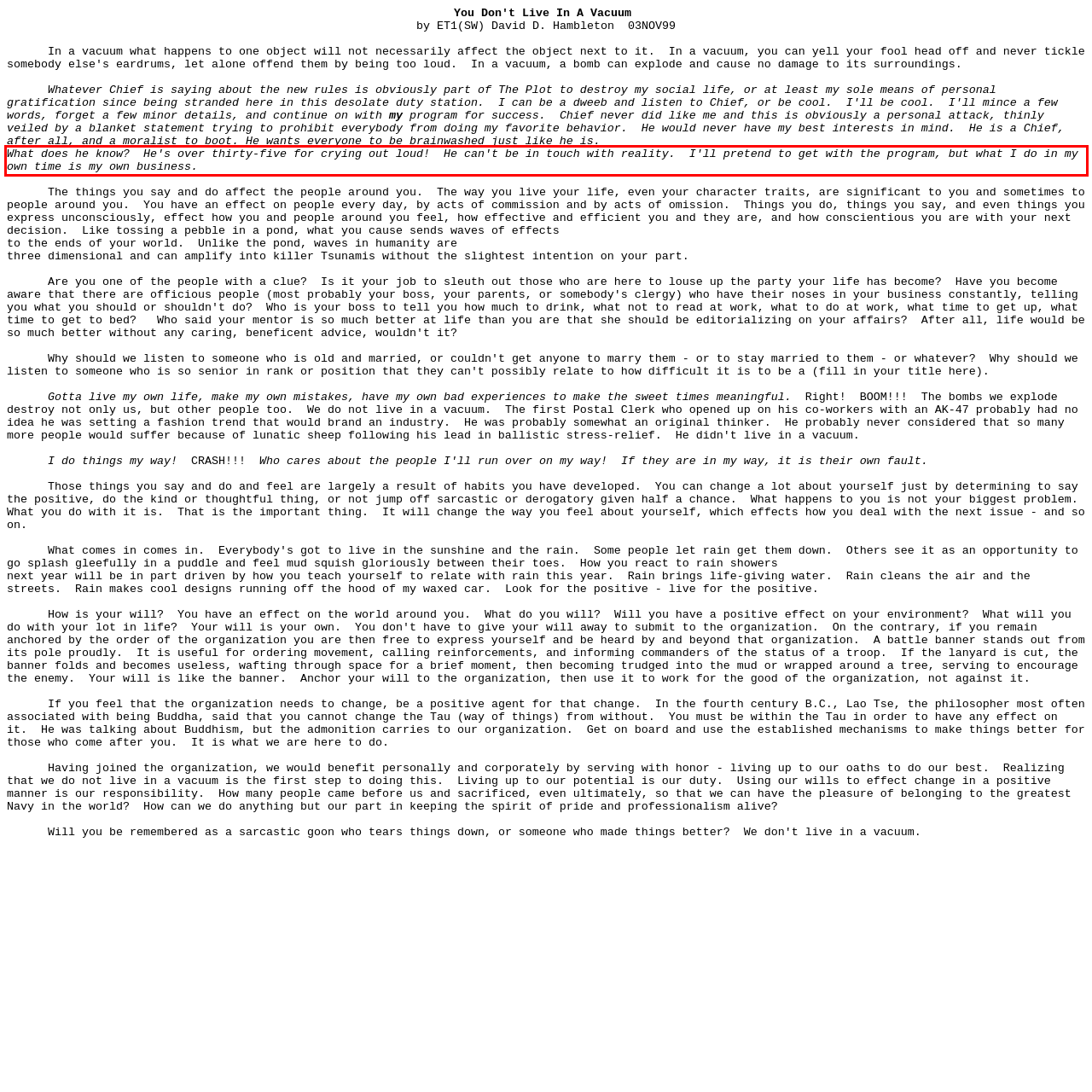Given a screenshot of a webpage containing a red bounding box, perform OCR on the text within this red bounding box and provide the text content.

What does he know? He's over thirty-five for crying out loud! He can't be in touch with reality. I'll pretend to get with the program, but what I do in my own time is my own business.